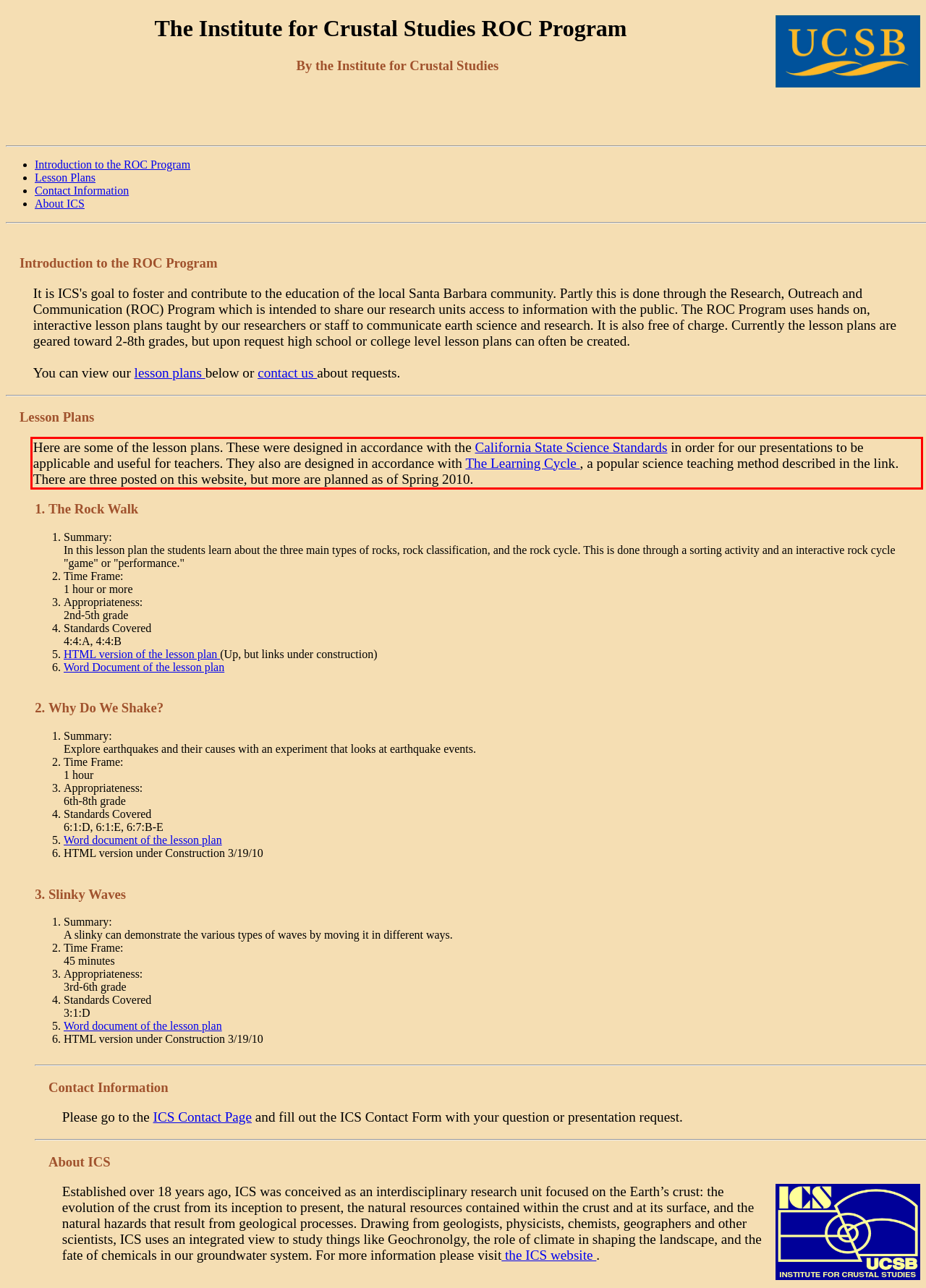There is a screenshot of a webpage with a red bounding box around a UI element. Please use OCR to extract the text within the red bounding box.

Here are some of the lesson plans. These were designed in accordance with the California State Science Standards in order for our presentations to be applicable and useful for teachers. They also are designed in accordance with The Learning Cycle , a popular science teaching method described in the link. There are three posted on this website, but more are planned as of Spring 2010.